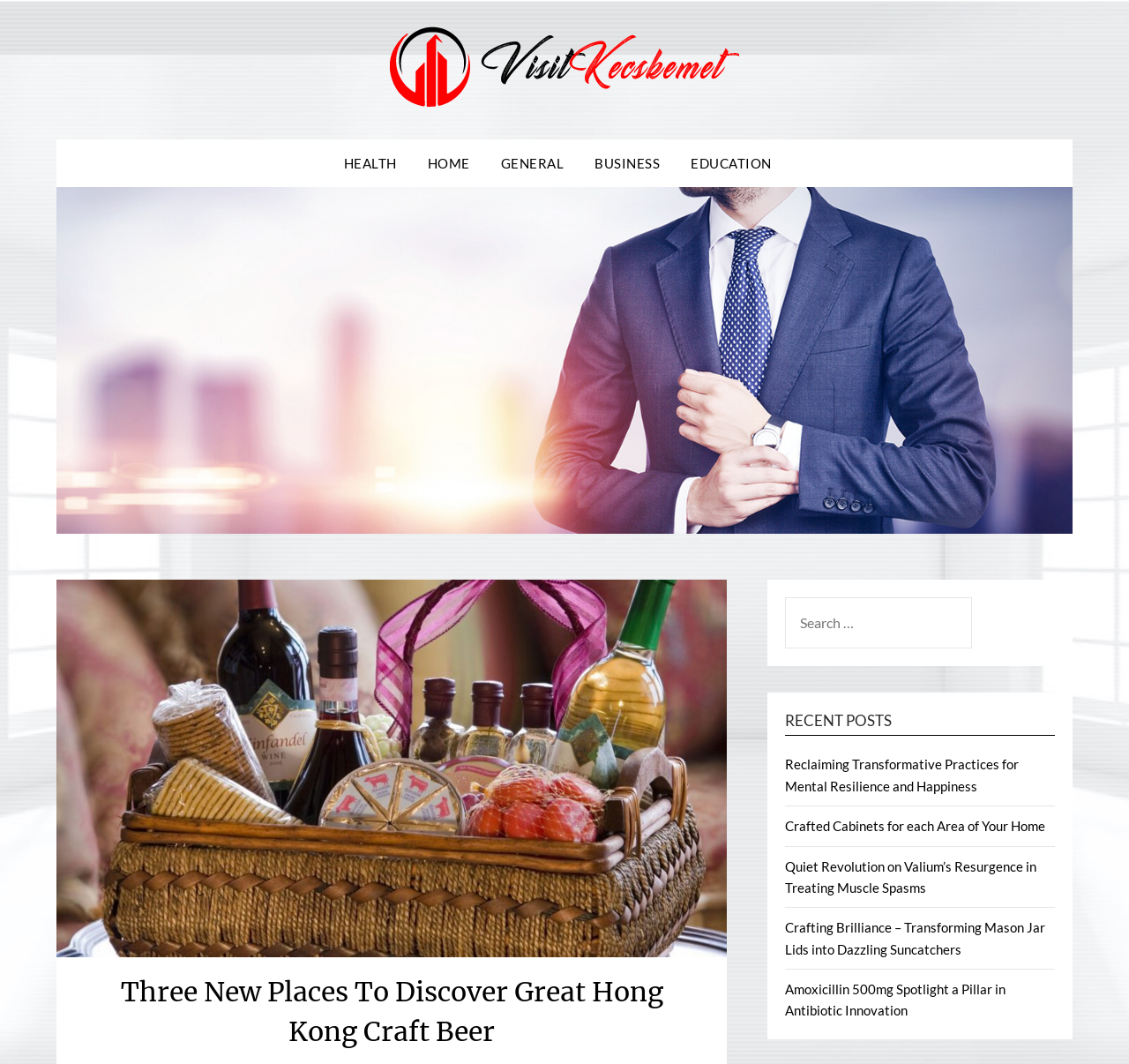Please provide the bounding box coordinates in the format (top-left x, top-left y, bottom-right x, bottom-right y). Remember, all values are floating point numbers between 0 and 1. What is the bounding box coordinate of the region described as: name="s" placeholder="Search …"

[0.696, 0.562, 0.861, 0.61]